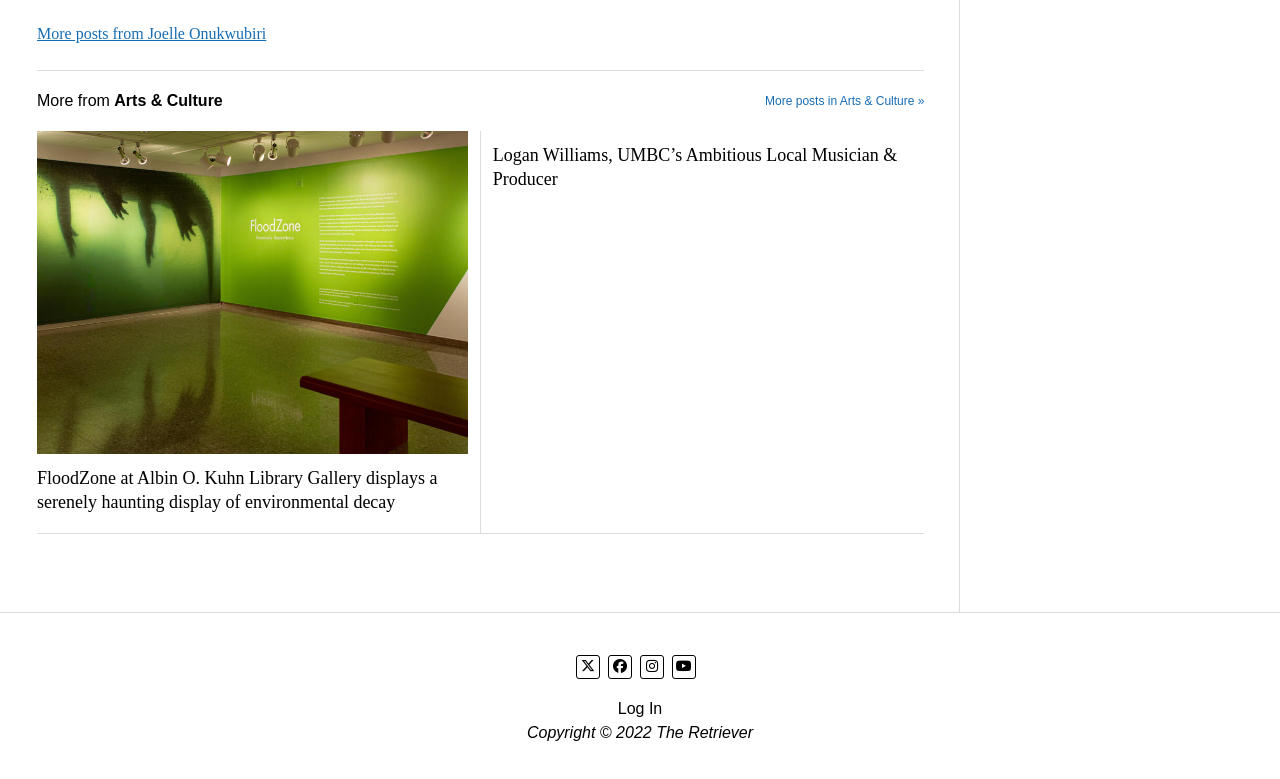Find the bounding box coordinates for the area that must be clicked to perform this action: "Log In".

[0.483, 0.899, 0.517, 0.921]